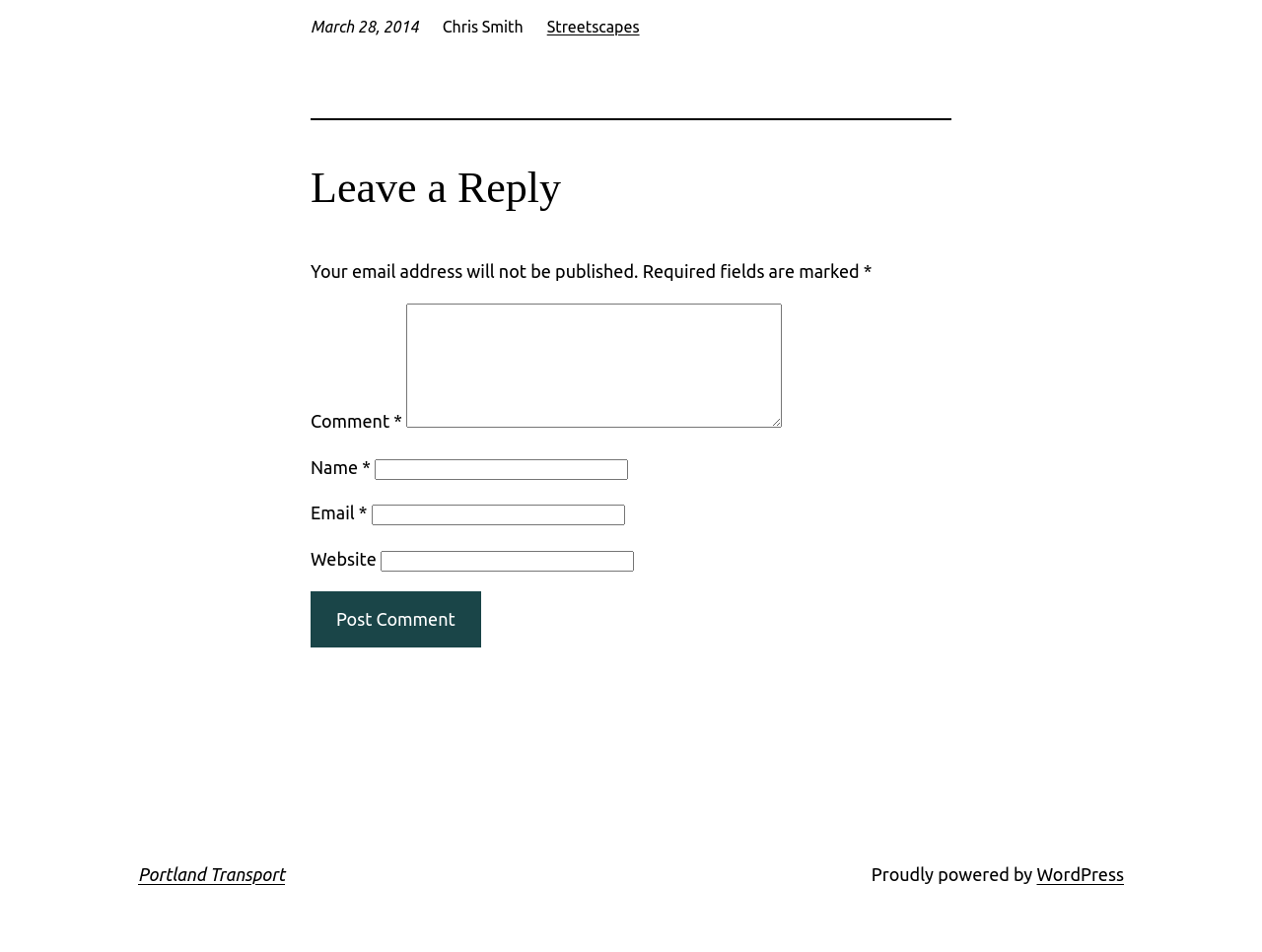Locate the bounding box coordinates of the clickable area to execute the instruction: "Click the 'Post Comment' button". Provide the coordinates as four float numbers between 0 and 1, represented as [left, top, right, bottom].

[0.246, 0.621, 0.381, 0.68]